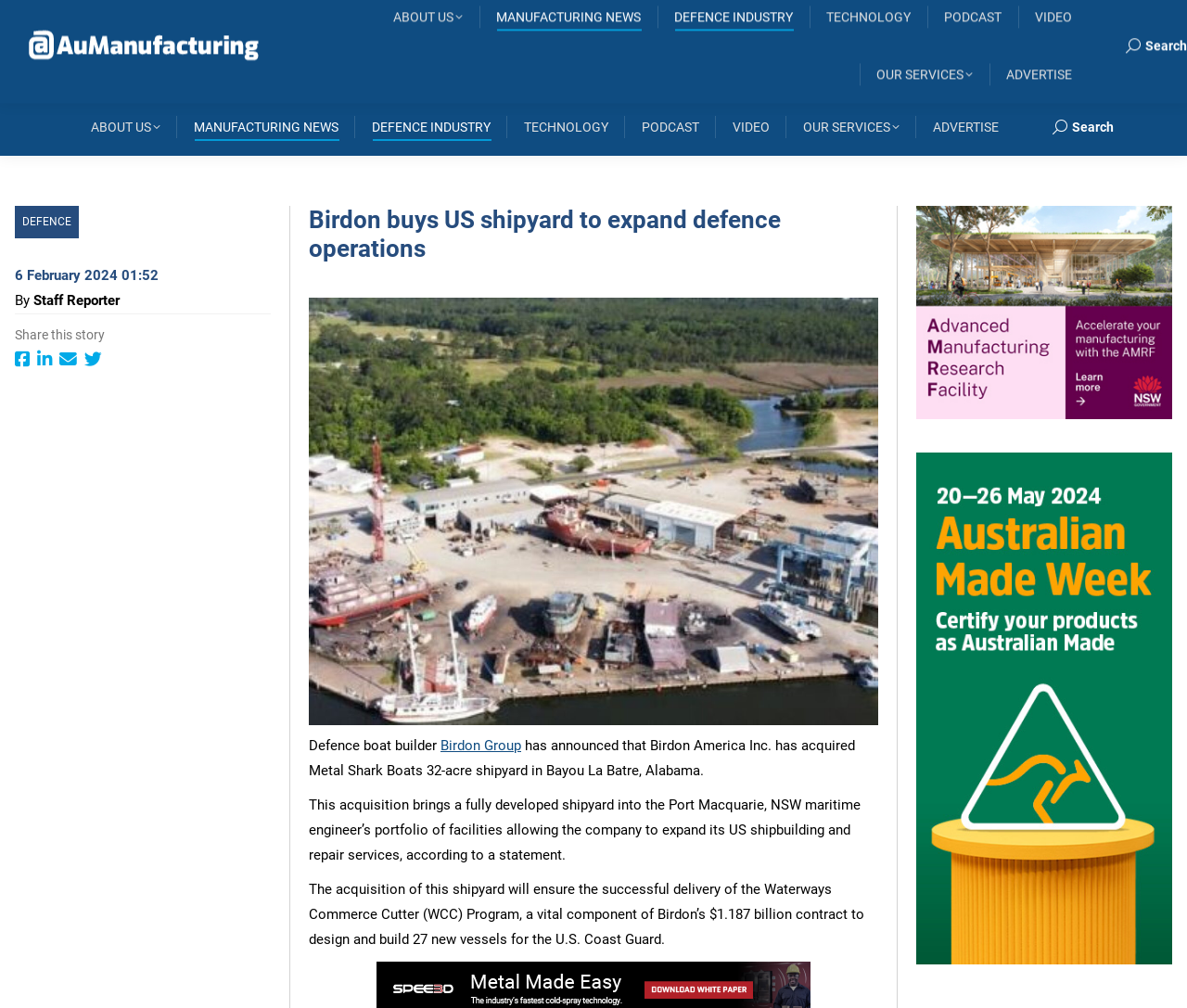Find the bounding box of the UI element described as follows: "Share on LinkedIn".

None